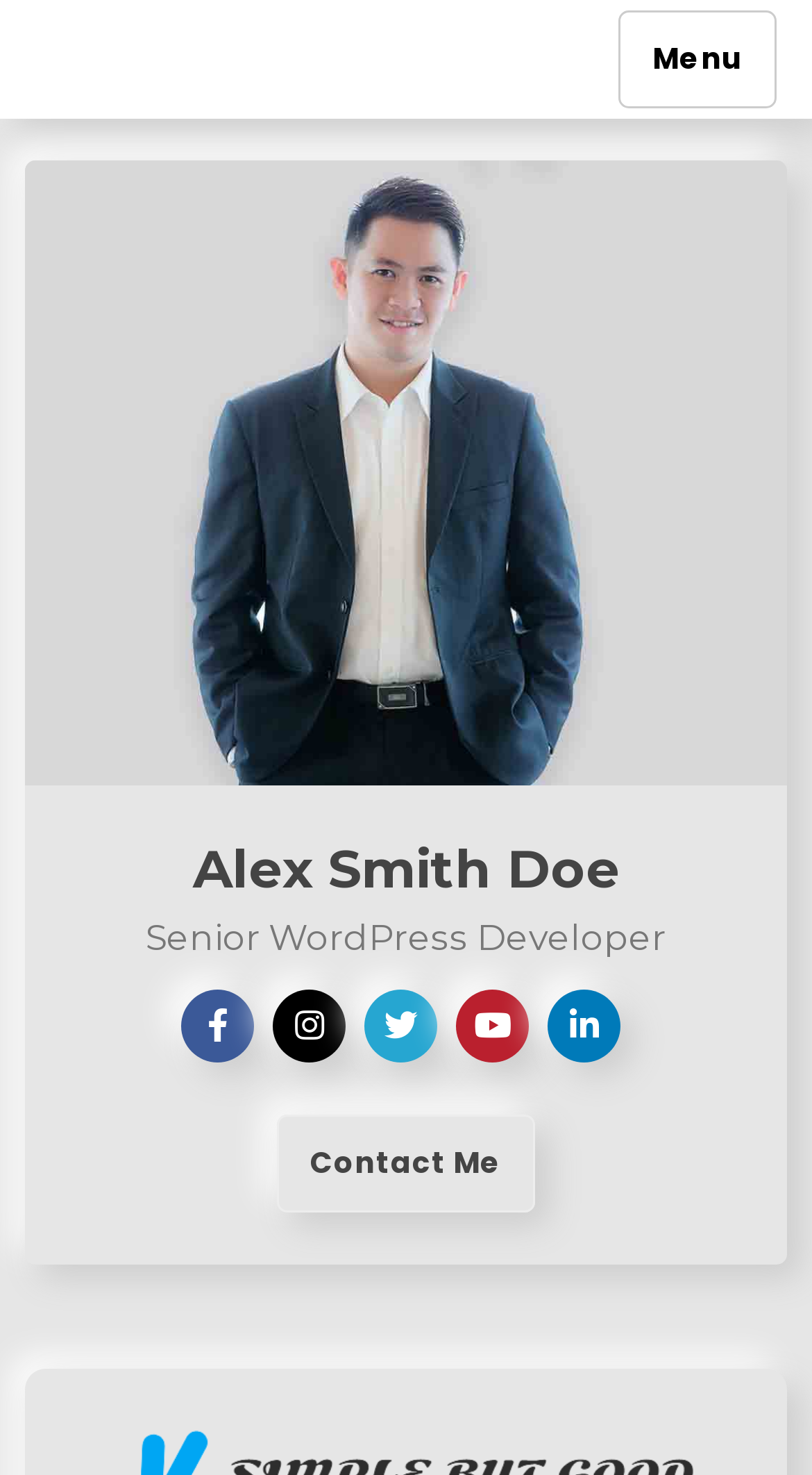Summarize the webpage comprehensively, mentioning all visible components.

The webpage appears to be a personal profile or portfolio page, with a prominent profile image taking up most of the top section. The profile image is positioned near the top-left corner of the page, spanning almost the entire width. 

Above the profile image, there is a button labeled "Menu" located at the top-right corner. Below the profile image, there are two headings, one displaying the name "Alex Smith Doe" and the other showing the title "Senior WordPress Developer". These headings are positioned near the center of the page.

To the right of the headings, there are five social media links, each represented by an icon, arranged horizontally in a row. These links are positioned roughly in the middle of the page.

At the very top of the page, there is a link labeled "Skip to content", which is located near the top-left corner. This link is likely an accessibility feature to allow users to bypass the navigation menu and go directly to the main content.

Finally, at the bottom of the page, there is a link labeled "Contact Me", which is positioned near the center of the page.